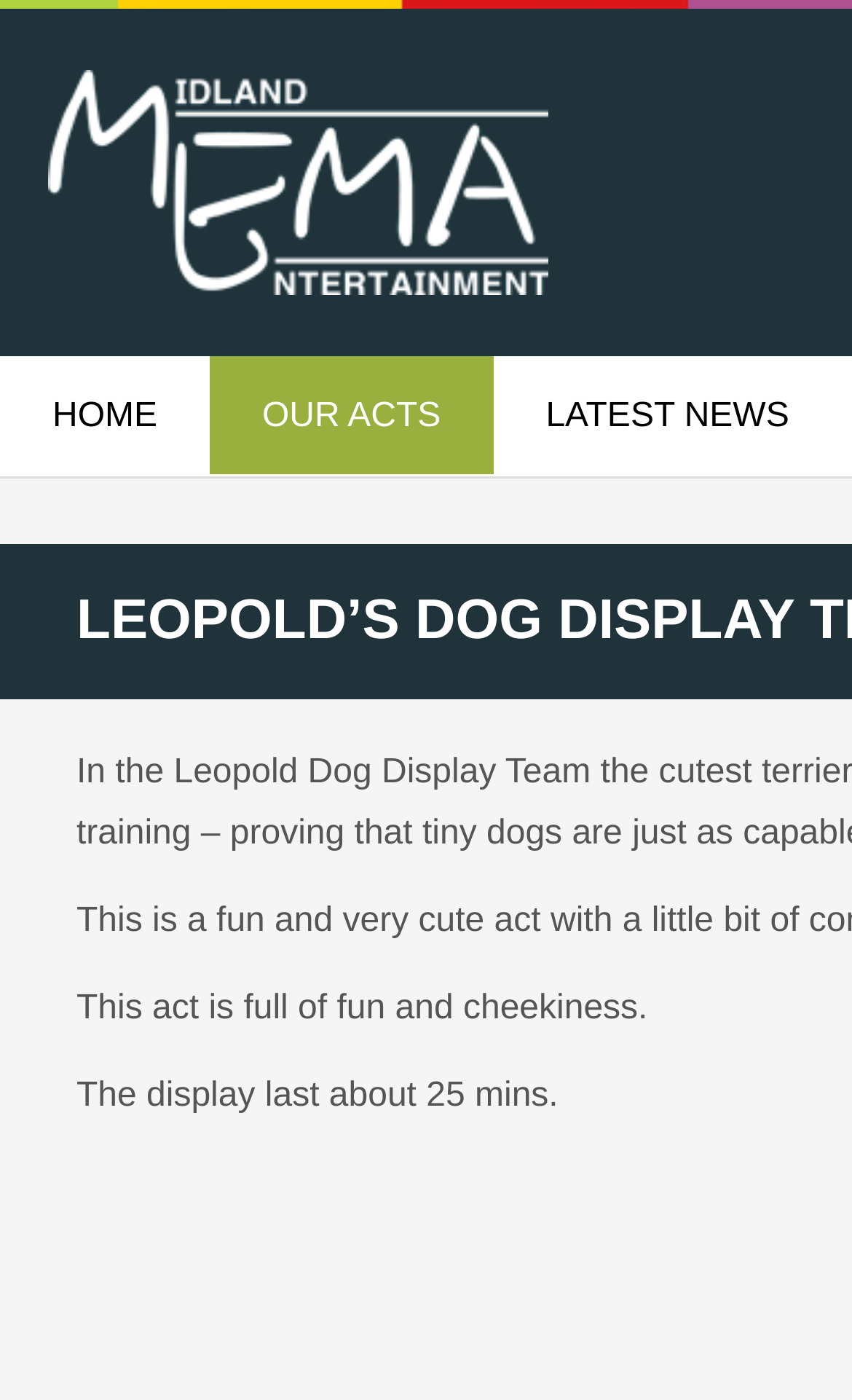Locate the bounding box of the UI element defined by this description: "Home". The coordinates should be given as four float numbers between 0 and 1, formatted as [left, top, right, bottom].

[0.0, 0.255, 0.246, 0.339]